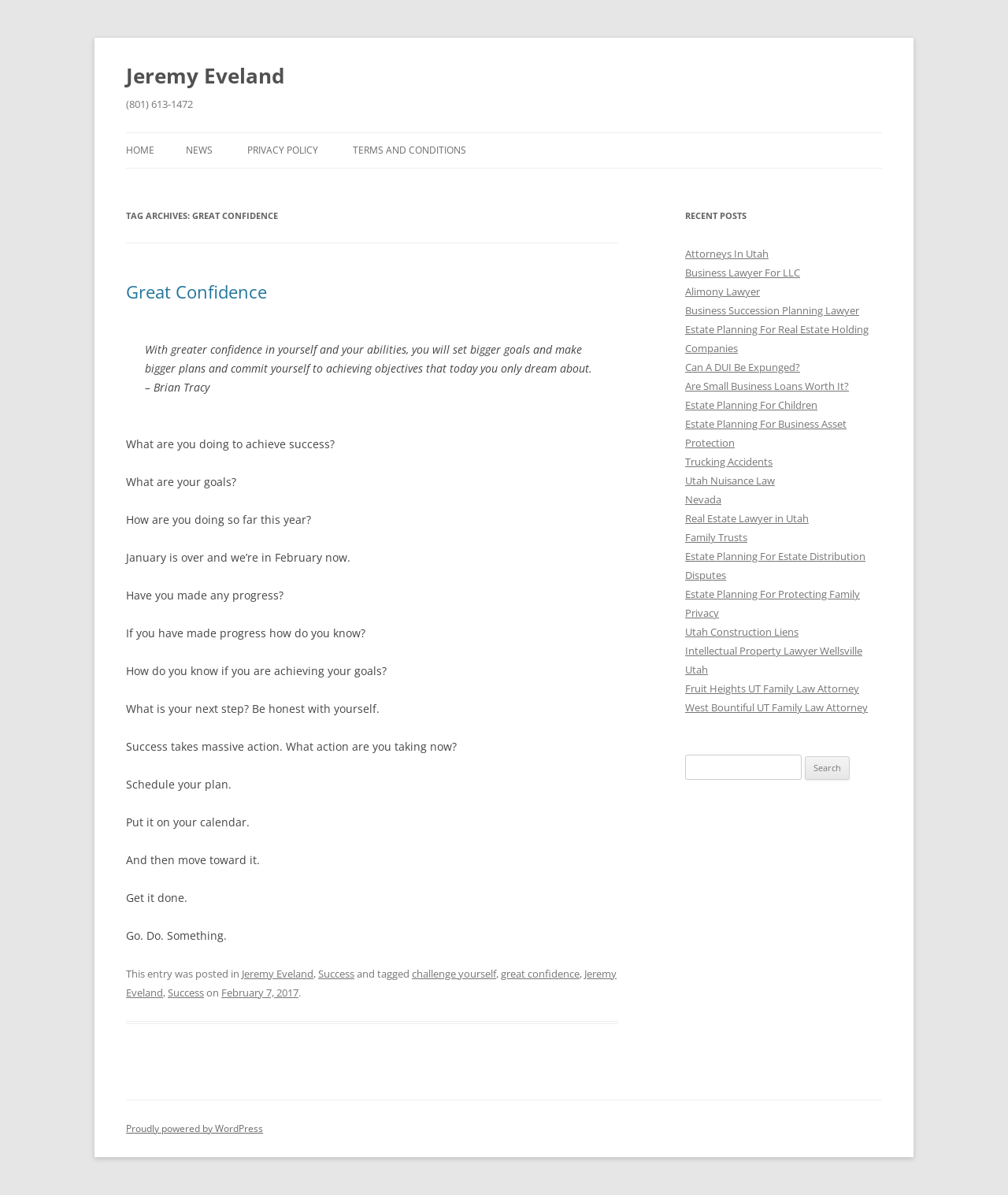What is the name of the author of this blog post?
Please answer the question as detailed as possible based on the image.

The answer can be found in the header section of the webpage, where it says 'Jeremy Eveland' with a link to the author's page.